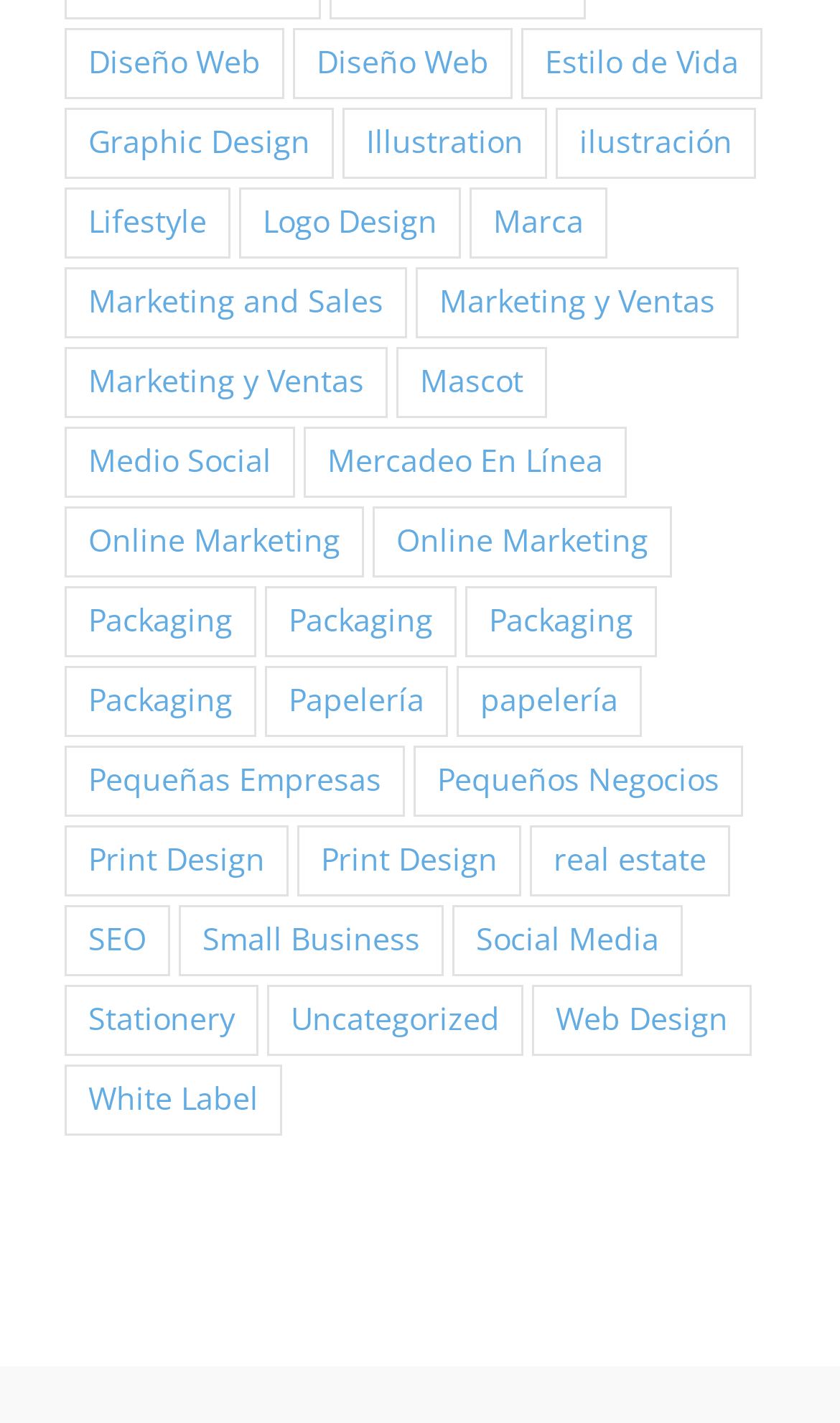Can you determine the bounding box coordinates of the area that needs to be clicked to fulfill the following instruction: "Browse Diseño Web"?

[0.077, 0.02, 0.338, 0.07]